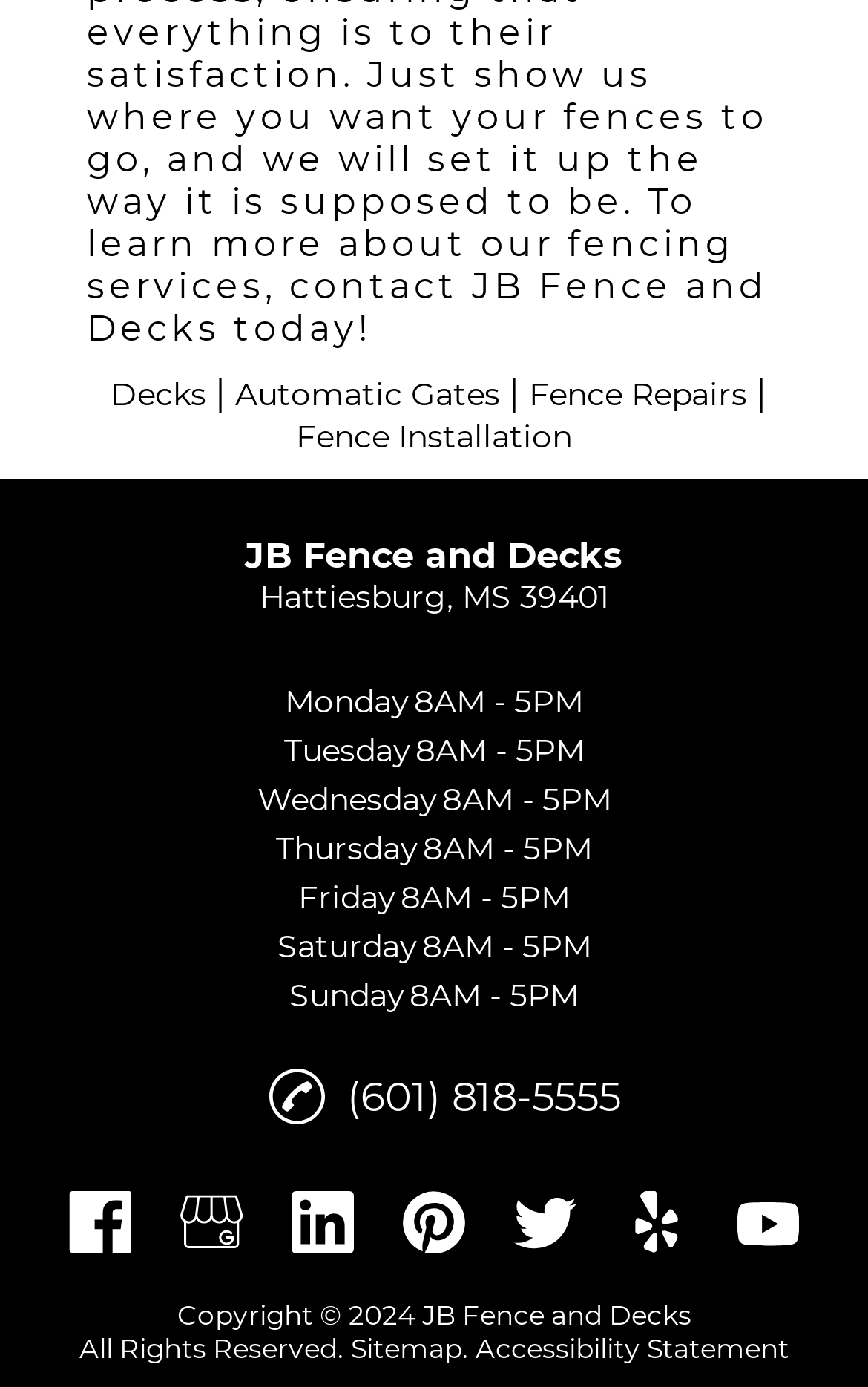Please determine the bounding box coordinates for the element that should be clicked to follow these instructions: "Click on Decks".

[0.117, 0.27, 0.247, 0.299]